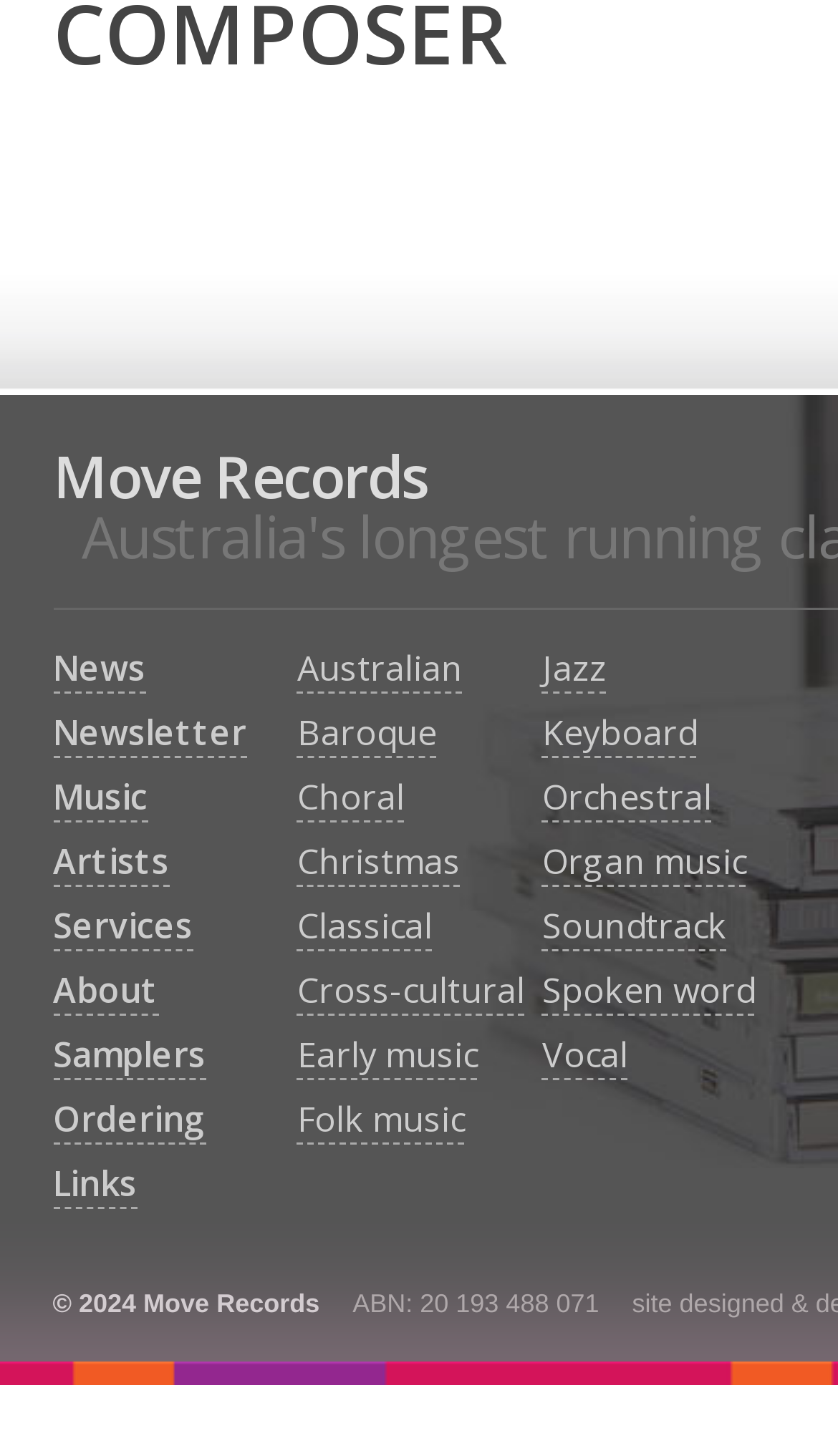Please answer the following question using a single word or phrase: 
How many music genres are listed?

23